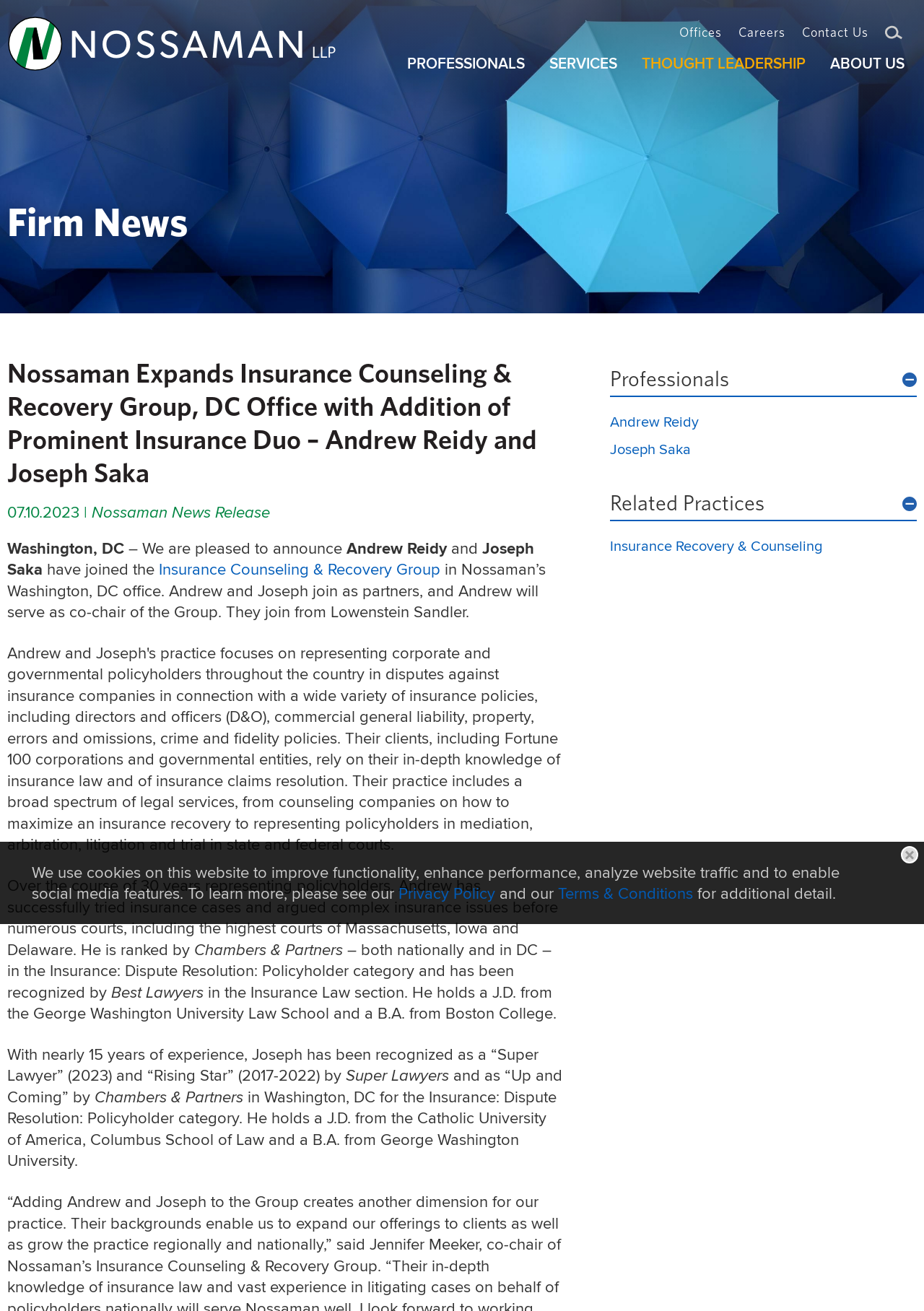Find the bounding box coordinates for the UI element that matches this description: "Terms & Conditions".

[0.604, 0.672, 0.75, 0.69]